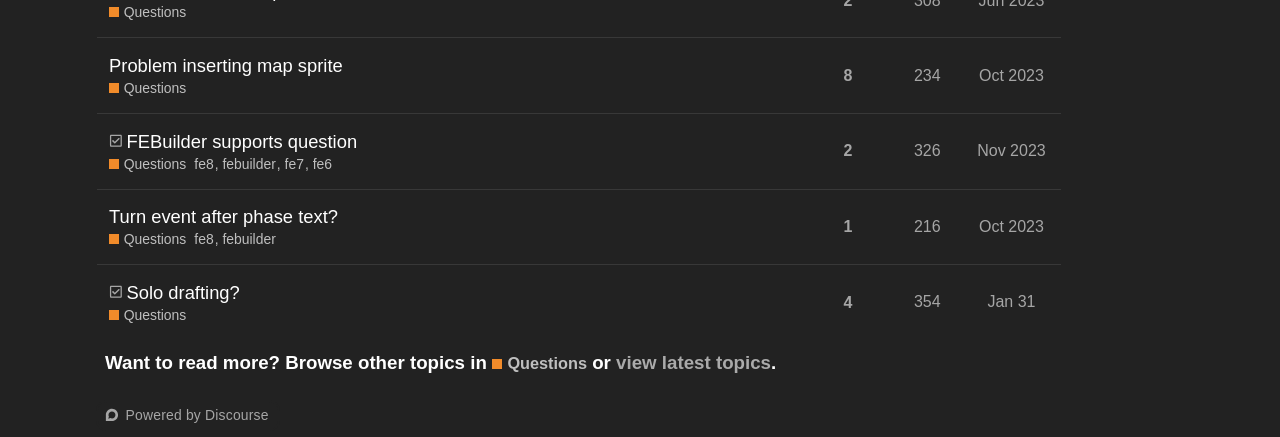Locate the bounding box of the UI element with the following description: "Turn event after phase text?".

[0.085, 0.438, 0.264, 0.555]